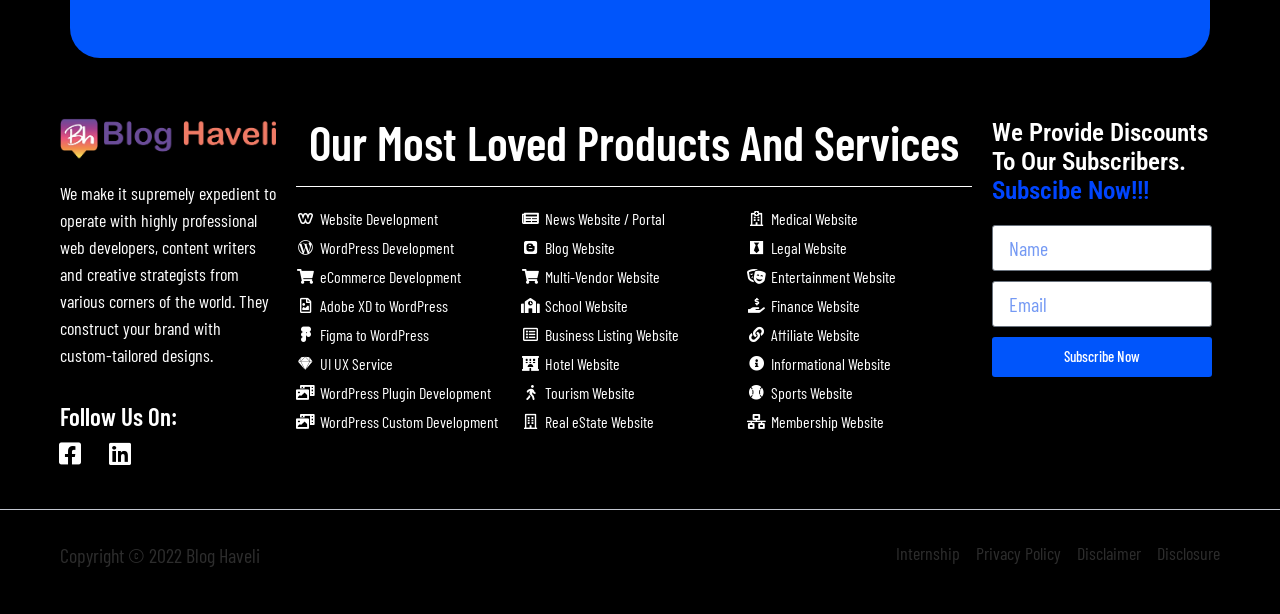What is the last link in the 'Our Most Loved Products And Services' section?
Relying on the image, give a concise answer in one word or a brief phrase.

Membership Website